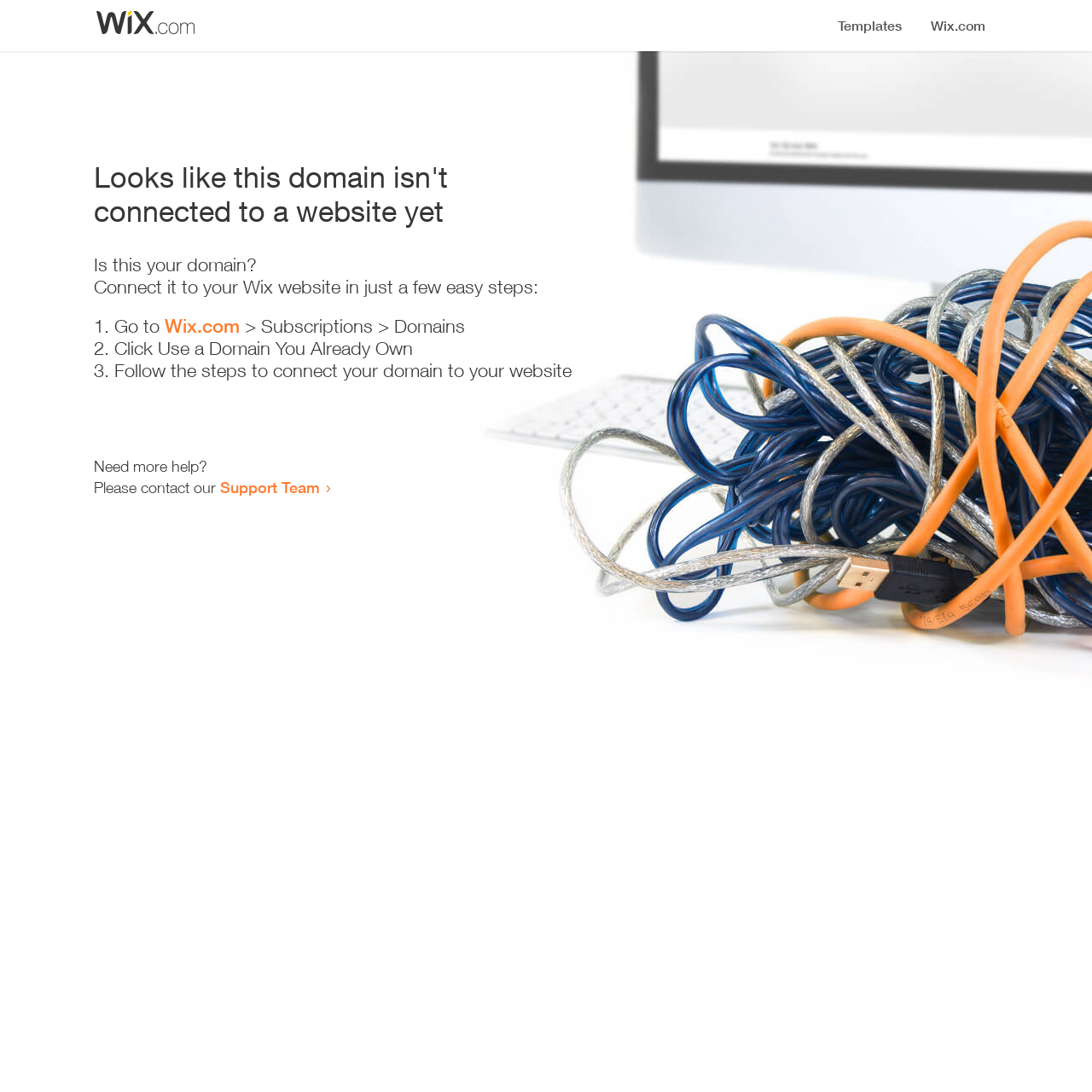Answer the question with a single word or phrase: 
What is the status of the domain?

Not connected